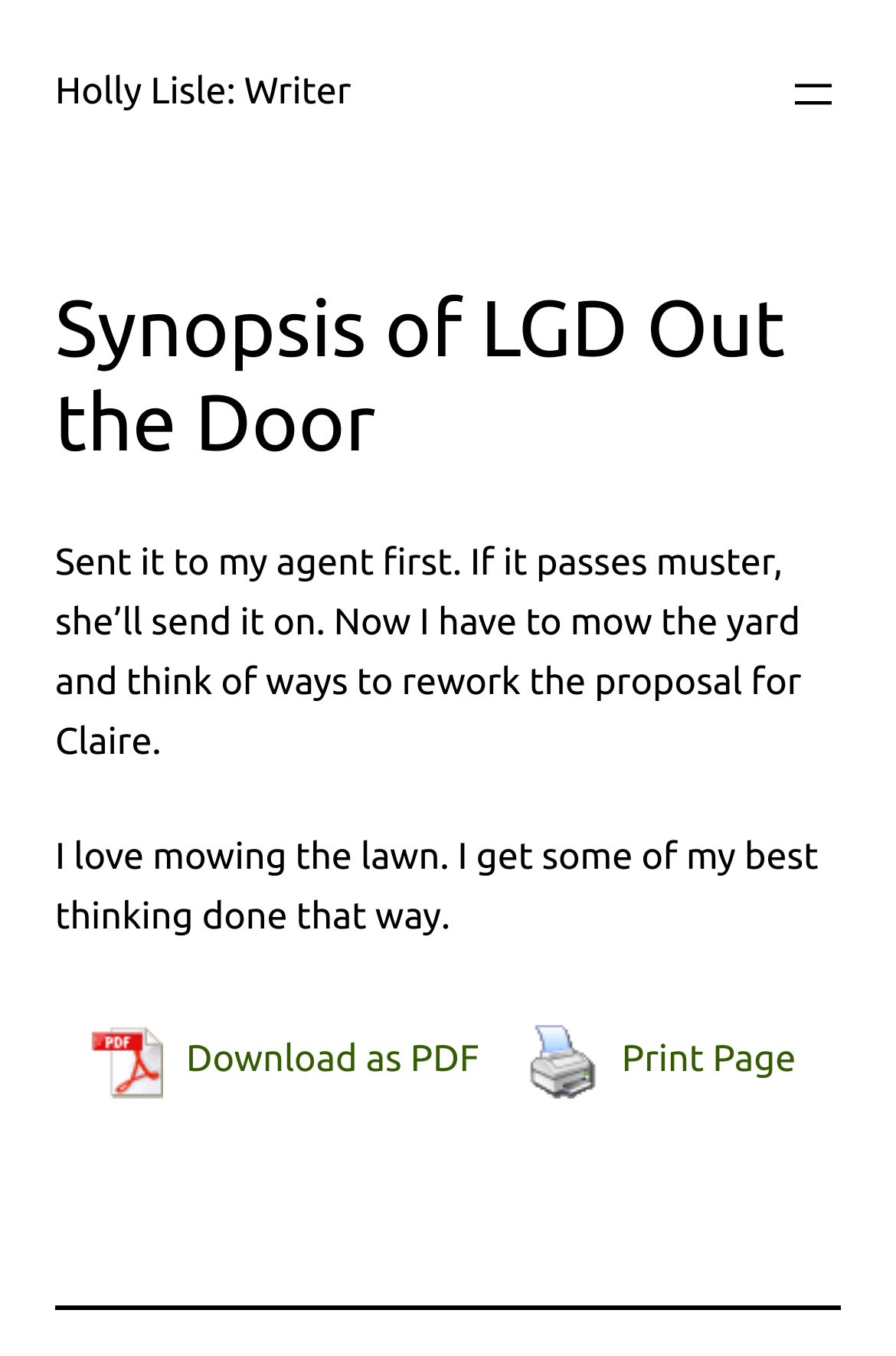Provide an in-depth caption for the elements present on the webpage.

The webpage is about Holly Lisle, a writer, and specifically focuses on the synopsis of LGD Out the Door. At the top left, there is a link to Holly Lisle's writer page. On the top right, a button to open a menu is located. 

Below the top section, a heading "Synopsis of LGD Out the Door" is prominently displayed, spanning almost the entire width of the page. 

Following the heading, there are two blocks of text. The first block describes the process of sending a manuscript to an agent and reworking a proposal. The second block expresses the author's enjoyment of mowing the lawn and how it helps with thinking. 

Towards the bottom of the page, there are two links: "Download as PDF" and "Print Page". The "Download as PDF" link is accompanied by a small PDF icon, and the "Print Page" link has a print icon. These links are positioned side by side, with the "Download as PDF" link on the left and the "Print Page" link on the right.